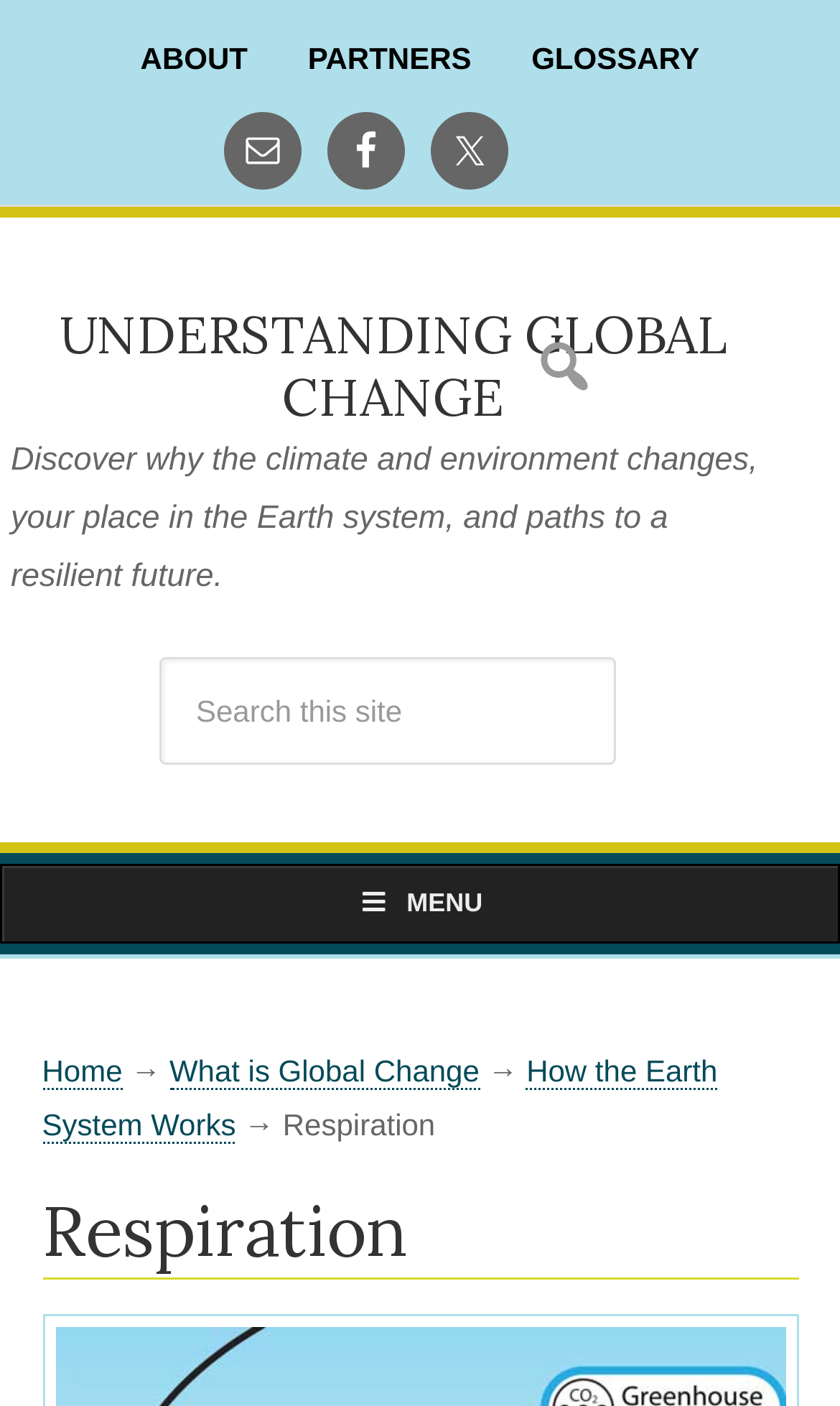Predict the bounding box of the UI element that fits this description: "How the Earth System Works".

[0.05, 0.75, 0.854, 0.814]